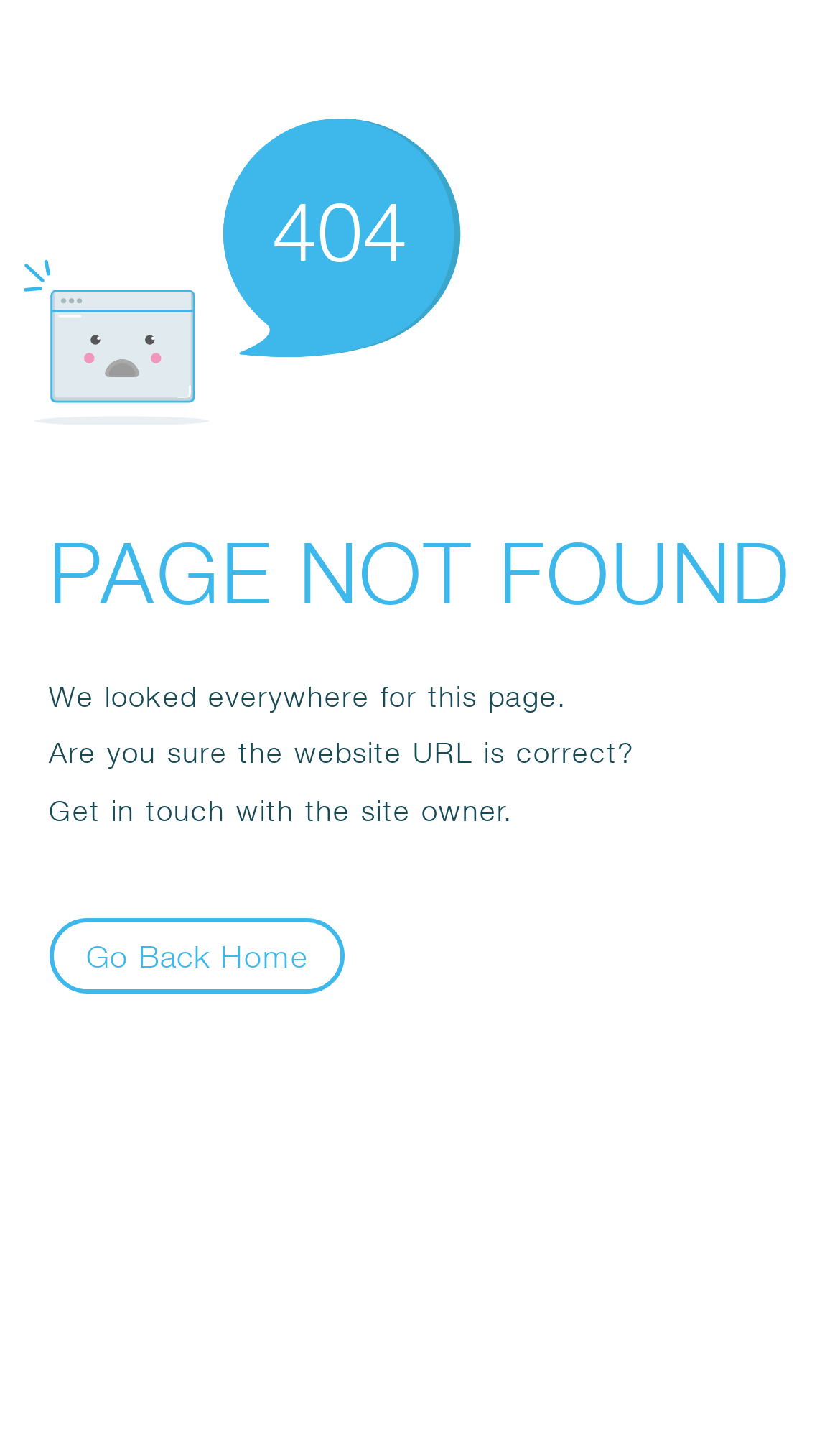Could you please study the image and provide a detailed answer to the question:
What is the main error message?

The main error message is displayed as a static text 'PAGE NOT FOUND' which is a direct child of the Root Element 'Error', and its bounding box coordinates indicate it is located near the top of the page.